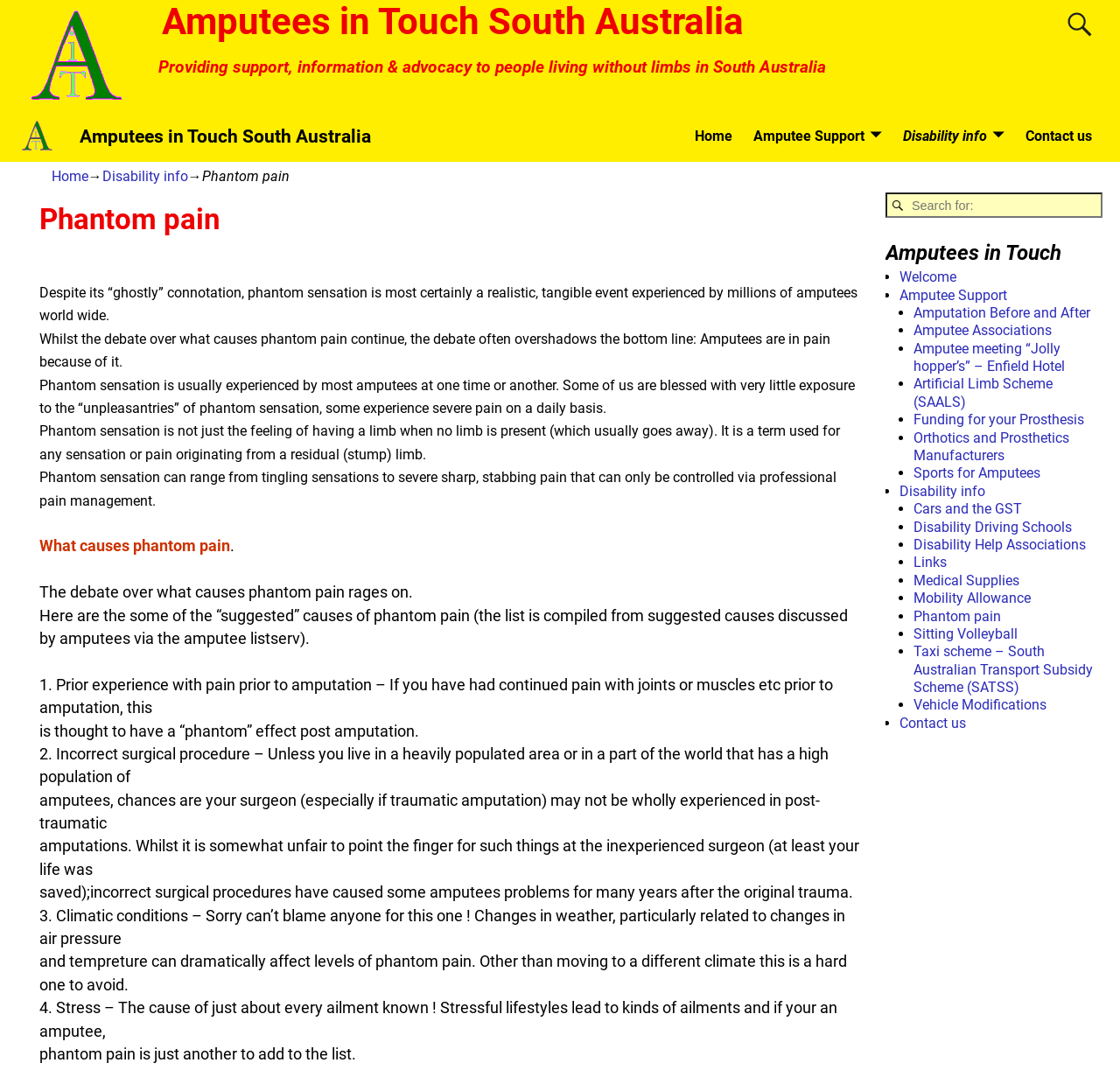Pinpoint the bounding box coordinates of the element you need to click to execute the following instruction: "Learn about Disability info". The bounding box should be represented by four float numbers between 0 and 1, in the format [left, top, right, bottom].

[0.797, 0.113, 0.906, 0.142]